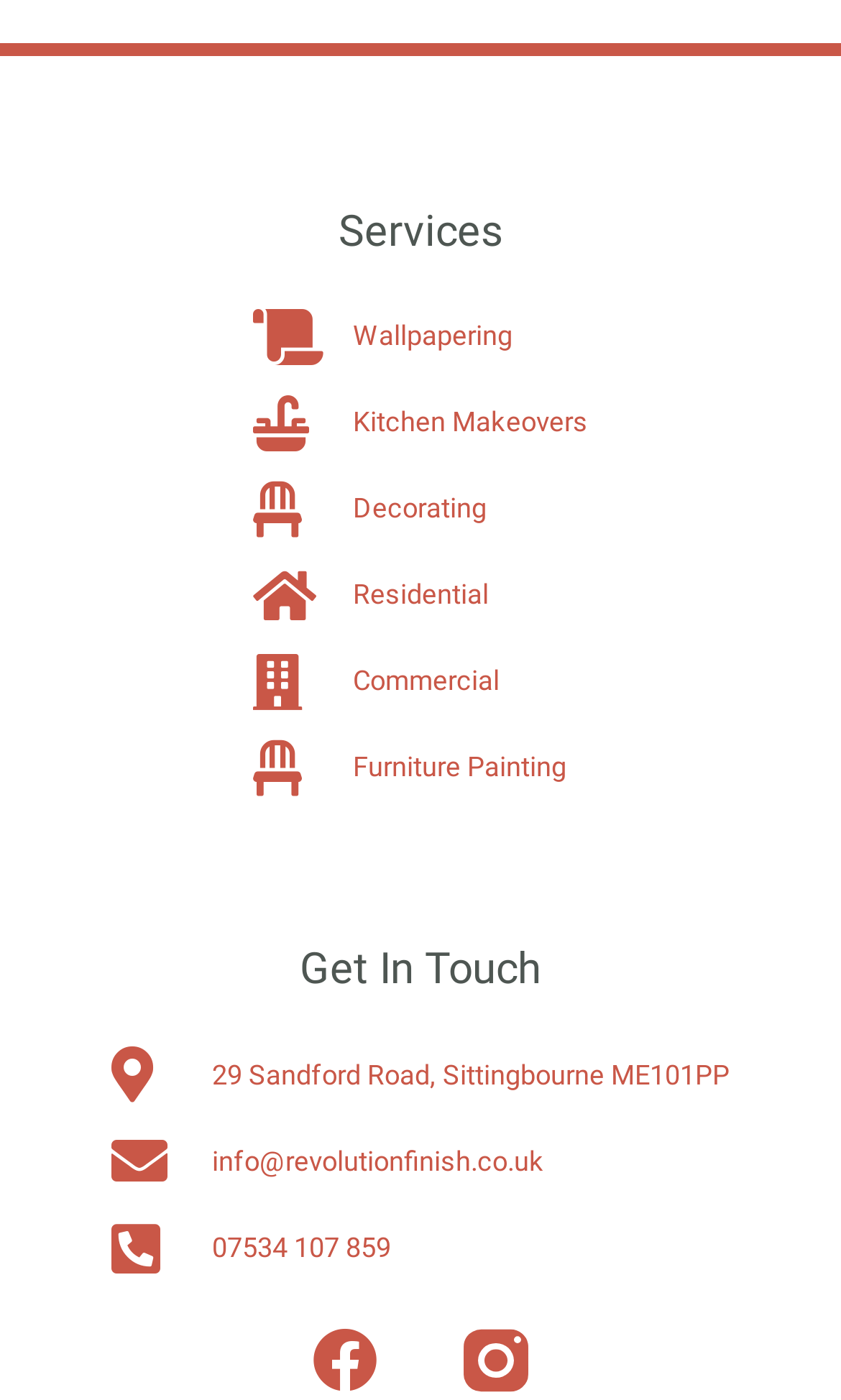Find the bounding box coordinates of the clickable area required to complete the following action: "Visit Facebook page".

[0.372, 0.948, 0.449, 0.994]